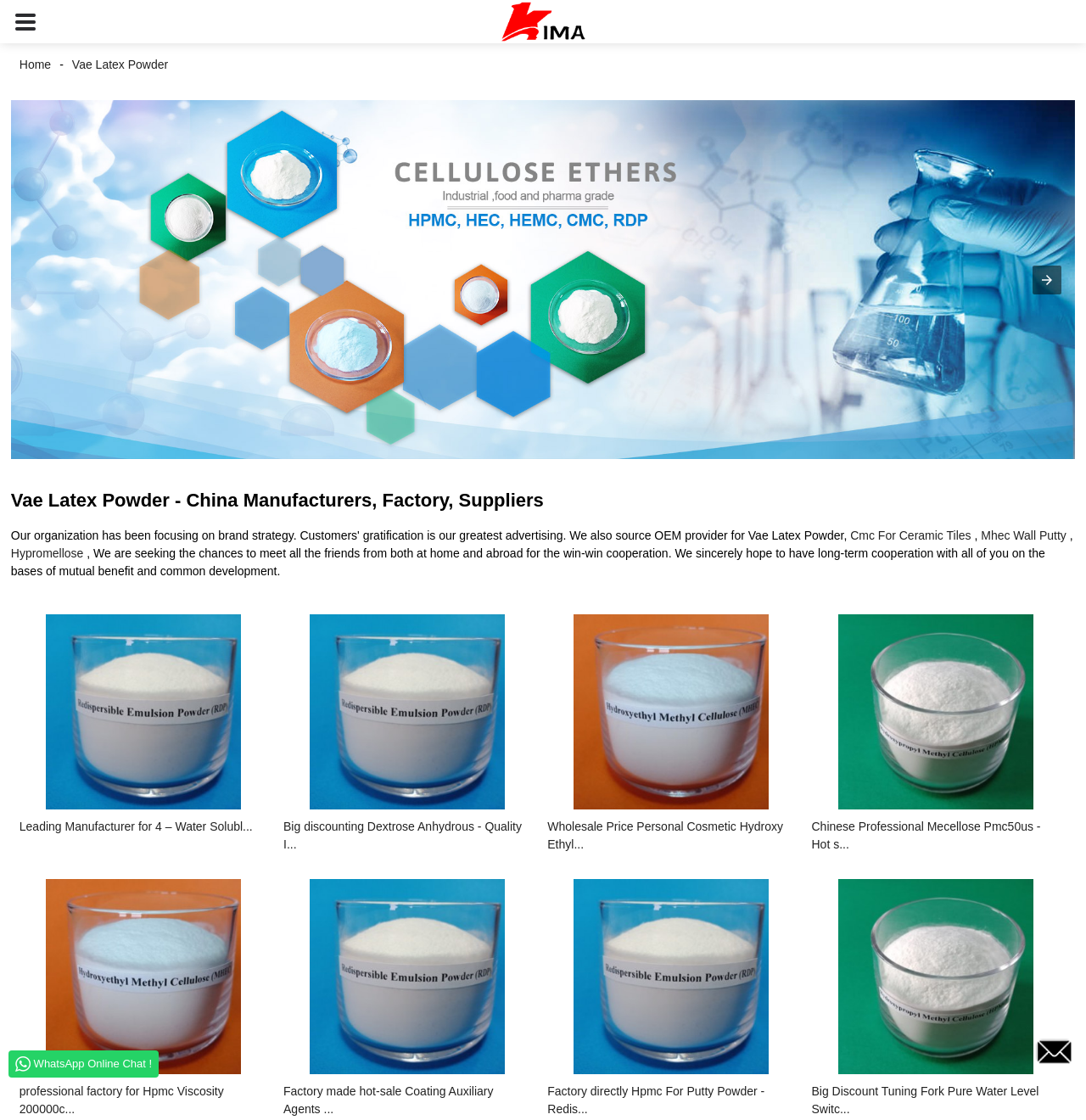Create a detailed narrative describing the layout and content of the webpage.

This webpage appears to be a manufacturer's website, specifically showcasing Vae Latex Powder products. At the top, there is a button on the left and a link on the right. Below the top section, there is a large image that spans the entire width of the page, likely a banner or logo of the company, Hydroxypropyl Methyl Cellulose, Cellulose ethers manufacturers, suppliers - Kima Chemical Co.,Ltd.

On the left side, there is a navigation menu with links to "Home" and "Vae Latex Powder". Below the navigation menu, there is a carousel with three items, indicated by the "Previous item in carousel" and "Next item in carousel" buttons. The carousel items are not explicitly described, but they may contain images or other content related to the products.

The main content of the page is divided into sections. The first section has a heading "Vae Latex Powder - China Manufacturers, Factory, Suppliers" and lists several links to related products, including "Cmc For Ceramic Tiles", "Mhec Wall Putty", and "Hypromellose". Below this section, there is a paragraph of text describing the company's goals and intentions for cooperation.

The rest of the page is filled with a grid of links, each with a brief description of a product or service offered by the company. The links are arranged in four columns, with about 12 rows. The products listed include "4 – Water Soluble", "Dextrose Anhydrous", "Personal Cosmetic Hydroxy Ethyl", and many others. Each link has a brief description, and some have accompanying images. The links and images are densely packed, suggesting a comprehensive catalog of products offered by the company.